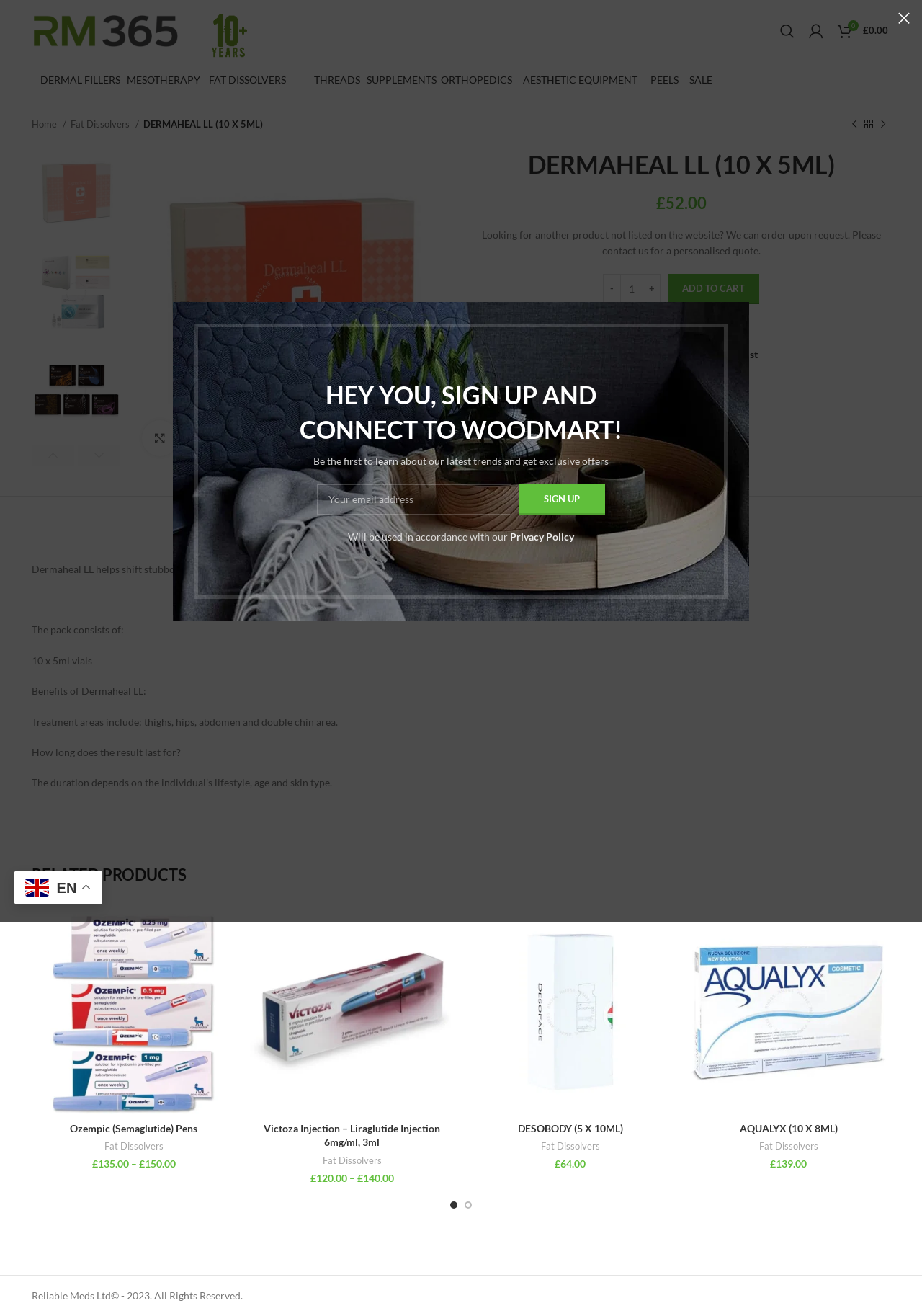Could you highlight the region that needs to be clicked to execute the instruction: "View product details"?

[0.49, 0.114, 0.833, 0.355]